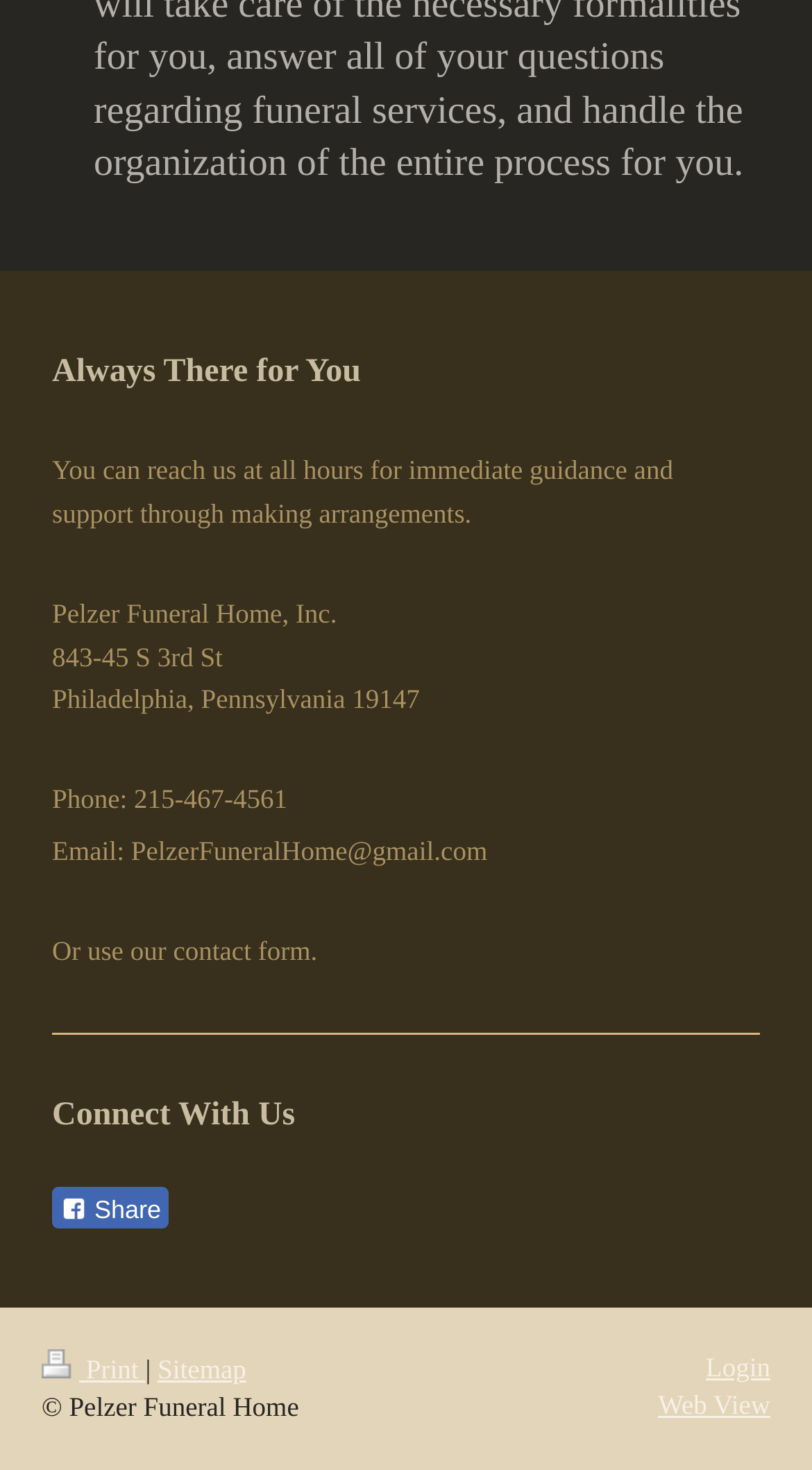Predict the bounding box for the UI component with the following description: "Web View".

[0.81, 0.945, 0.949, 0.967]